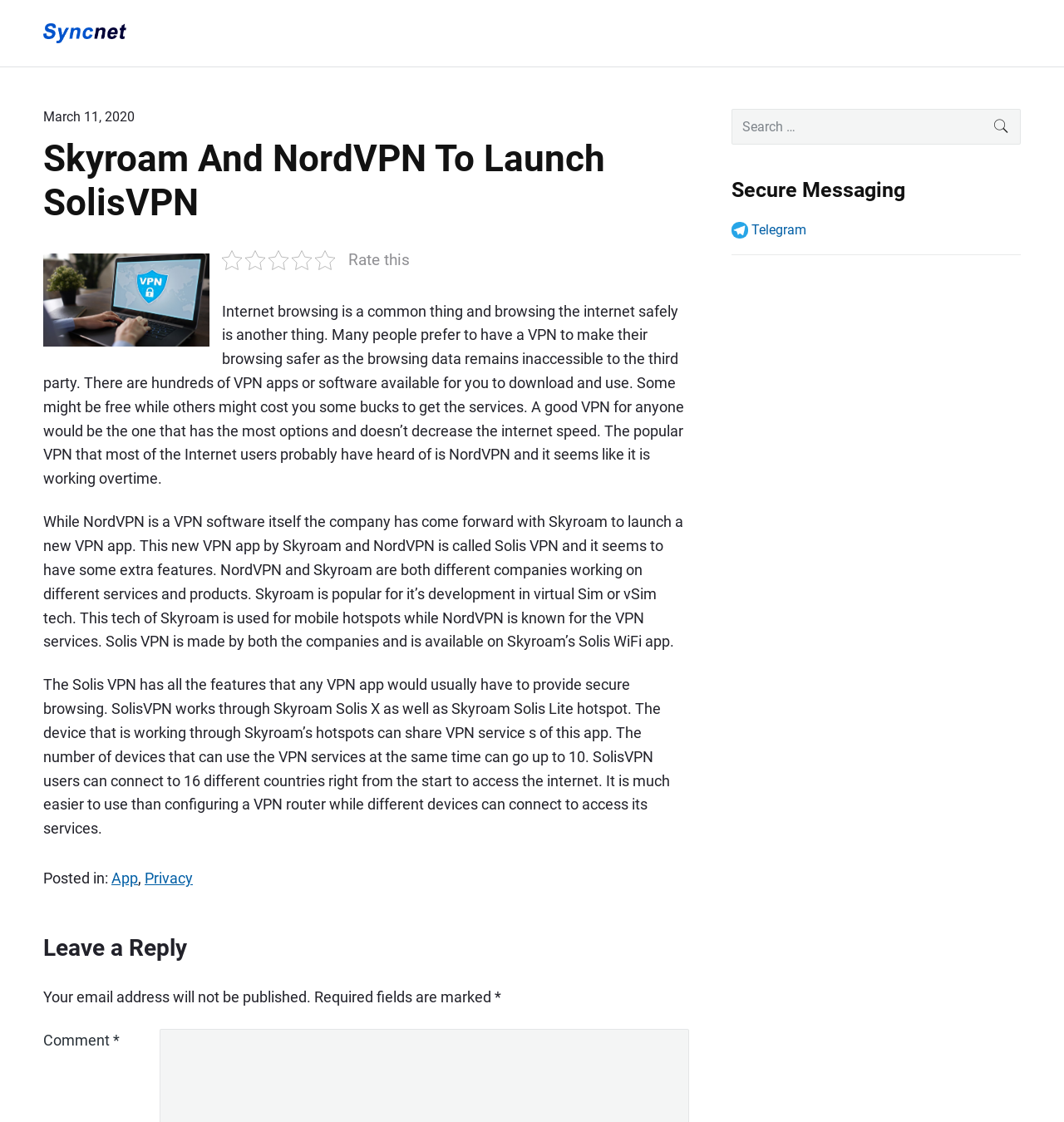Give an extensive and precise description of the webpage.

The webpage appears to be a news article or blog post about the launch of a new VPN app called SolisVPN, a collaboration between Skyroam and NordVPN. At the top of the page, there is a logo and a link to "Syncnet" on the left side, accompanied by a small image. Below this, there is a header section with a time stamp and a heading that reads "Skyroam And NordVPN To Launch SolisVPN".

The main content of the article is divided into three paragraphs, which discuss the importance of safe internet browsing, the features of SolisVPN, and its capabilities. The text is positioned on the left side of the page, with a "Rate this" button and some static text elements nearby.

At the bottom of the page, there is a footer section with links to categories such as "App" and "Privacy", as well as a "Leave a Reply" section with fields for commenting. The email address and required fields are marked accordingly.

On the right side of the page, there is a sidebar with a search bar at the top, accompanied by a "SEARCH" button with a magnifying glass icon. Below this, there is a heading that reads "Secure Messaging" with an image and a link to "Telegram". A horizontal separator line divides this section from the rest of the sidebar.